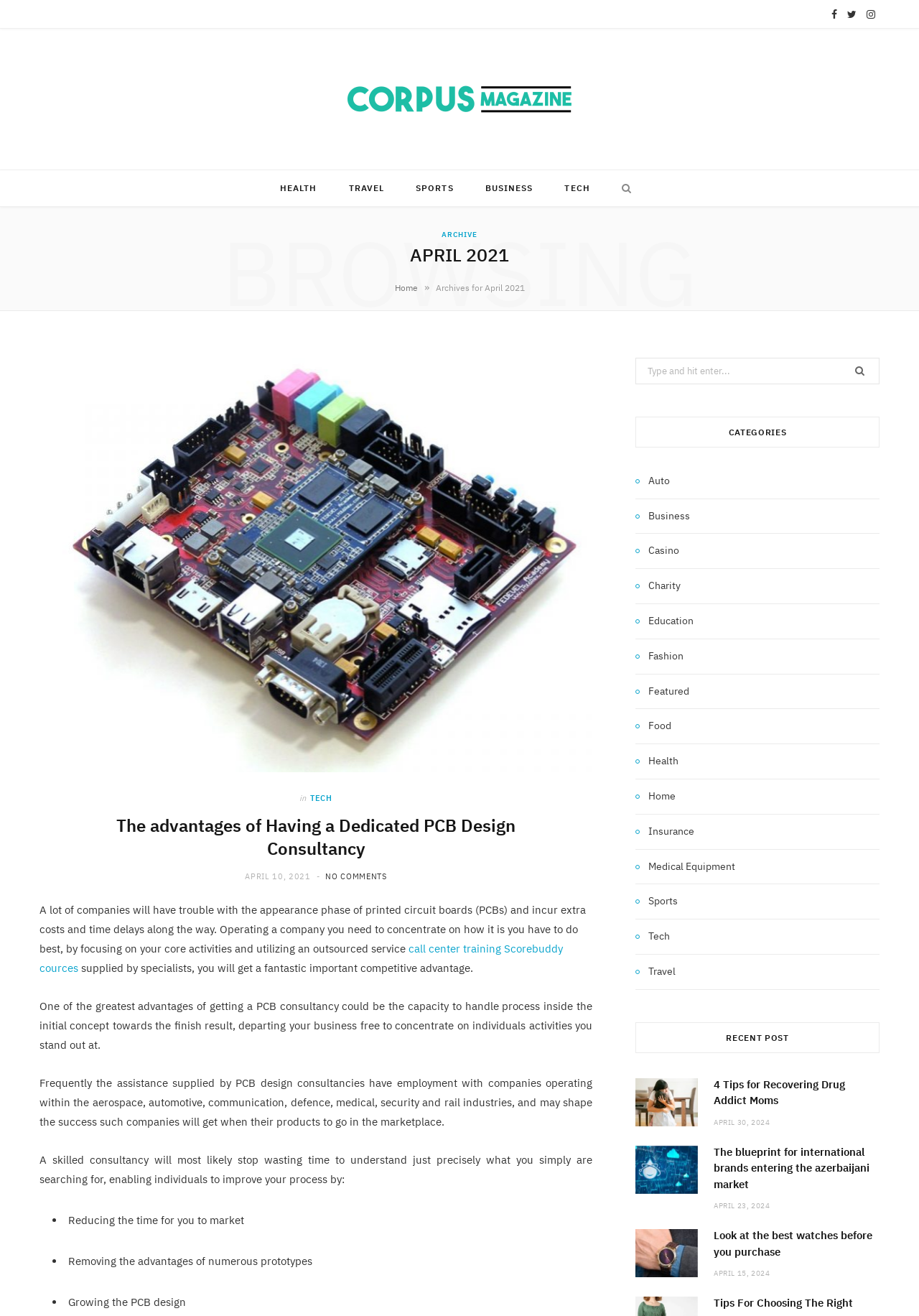Can you provide the bounding box coordinates for the element that should be clicked to implement the instruction: "Click the publish button"?

None